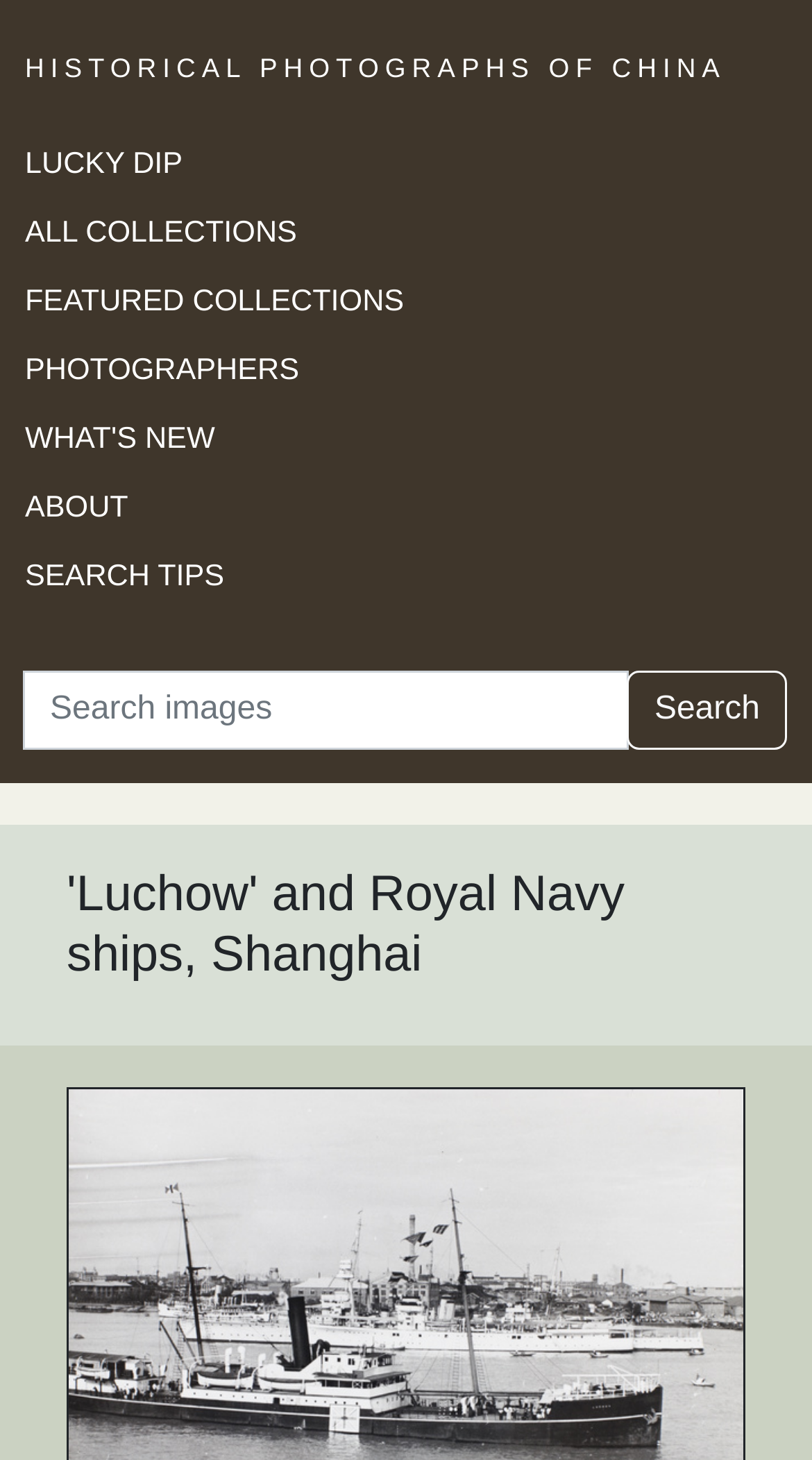Please determine the bounding box coordinates for the element with the description: "Search".

[0.773, 0.46, 0.969, 0.514]